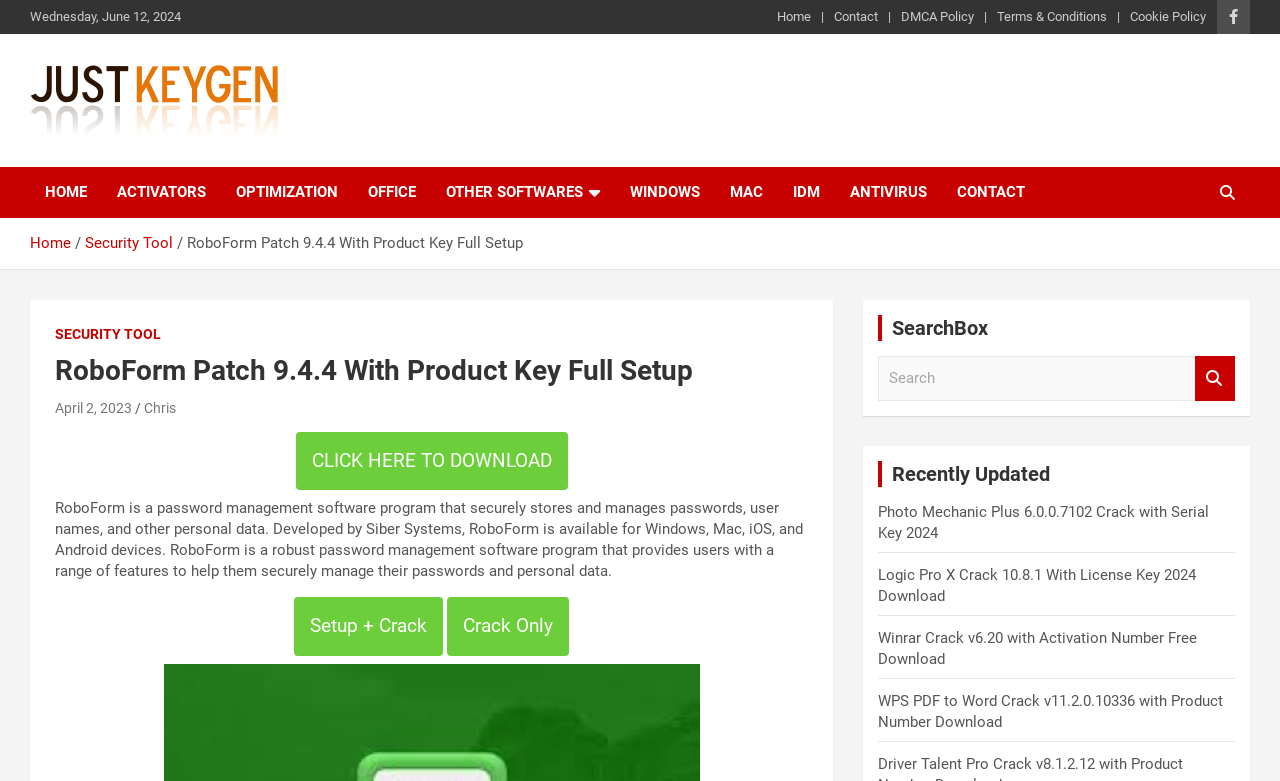Using the format (top-left x, top-left y, bottom-right x, bottom-right y), provide the bounding box coordinates for the described UI element. All values should be floating point numbers between 0 and 1: Activators

[0.08, 0.214, 0.173, 0.279]